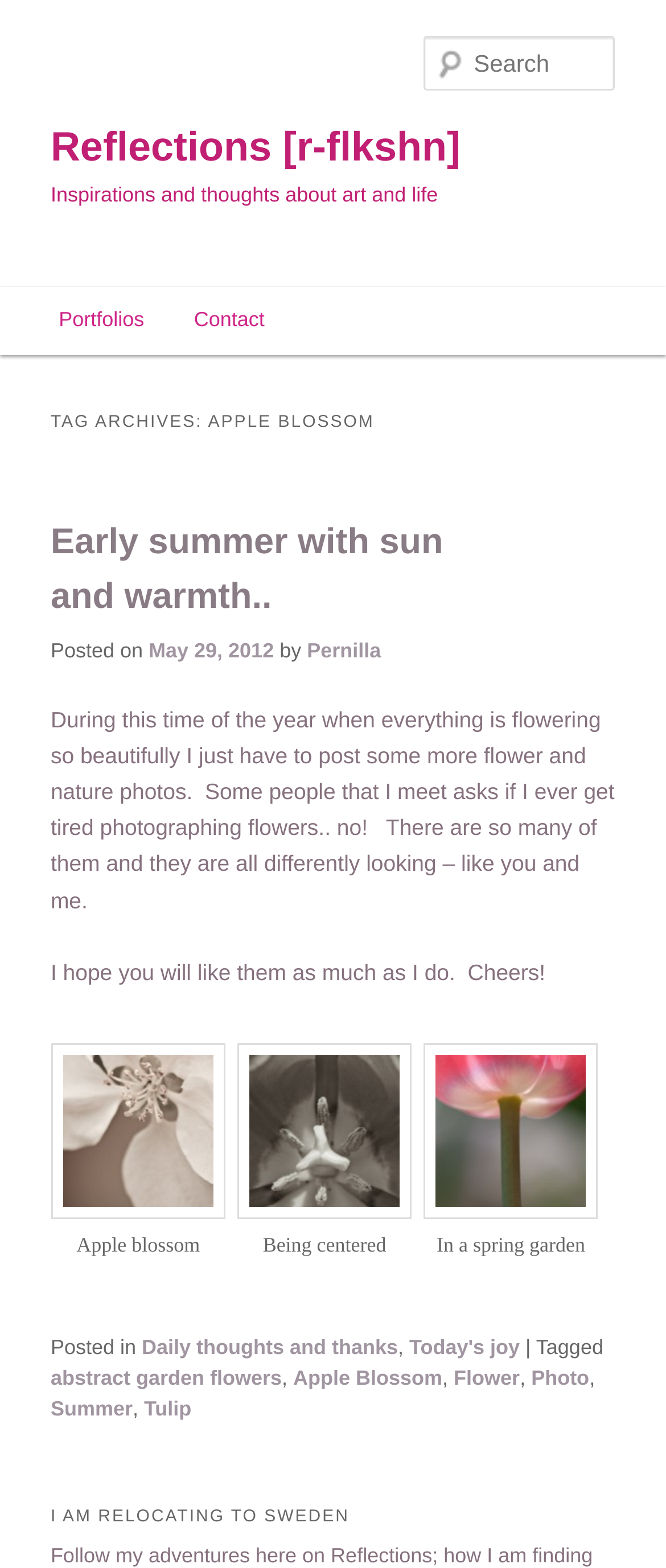Find the bounding box of the web element that fits this description: "Family Law".

None